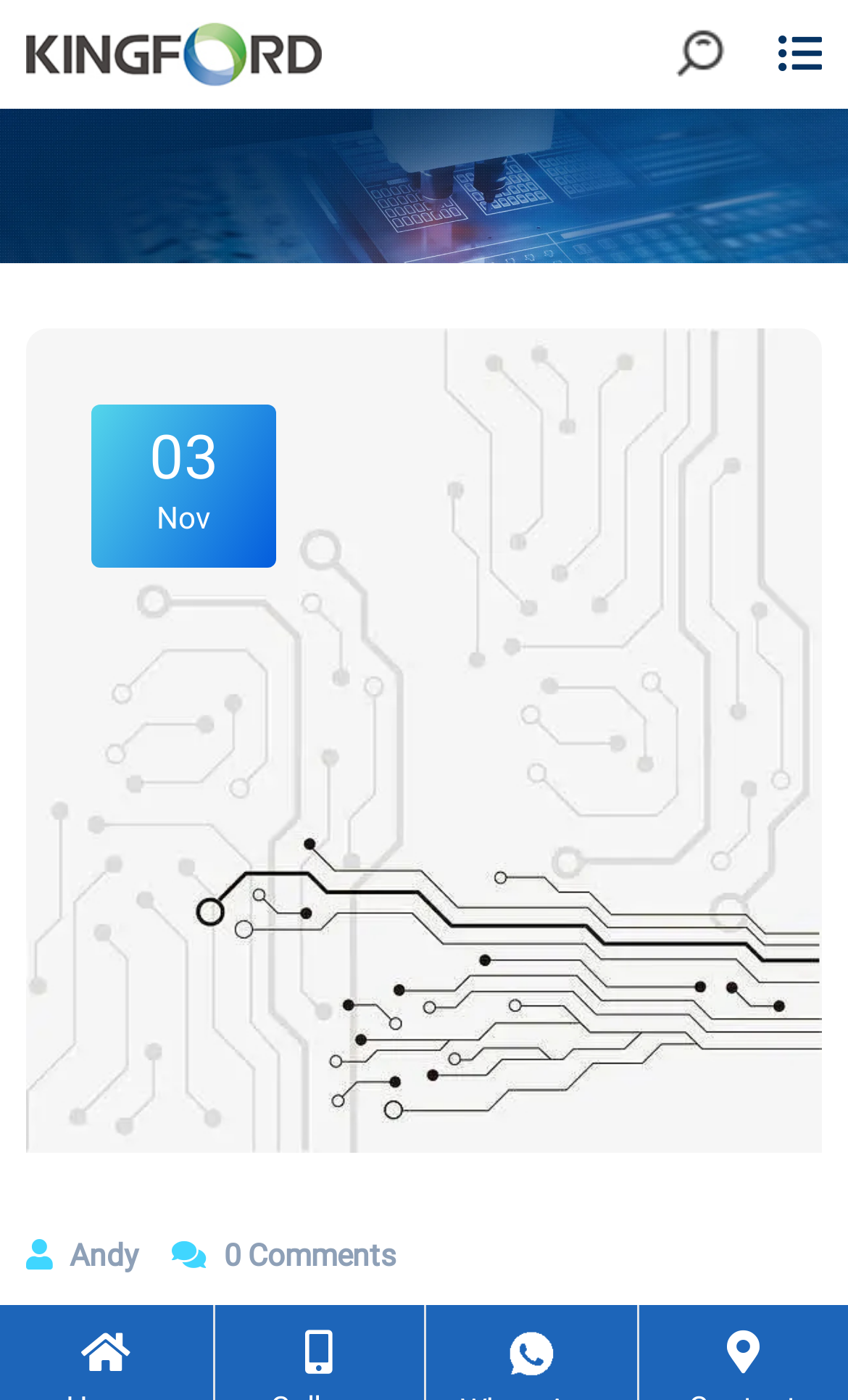Identify and provide the text of the main header on the webpage.

Circuit board factory: explain SMT mounting process requirements in detail